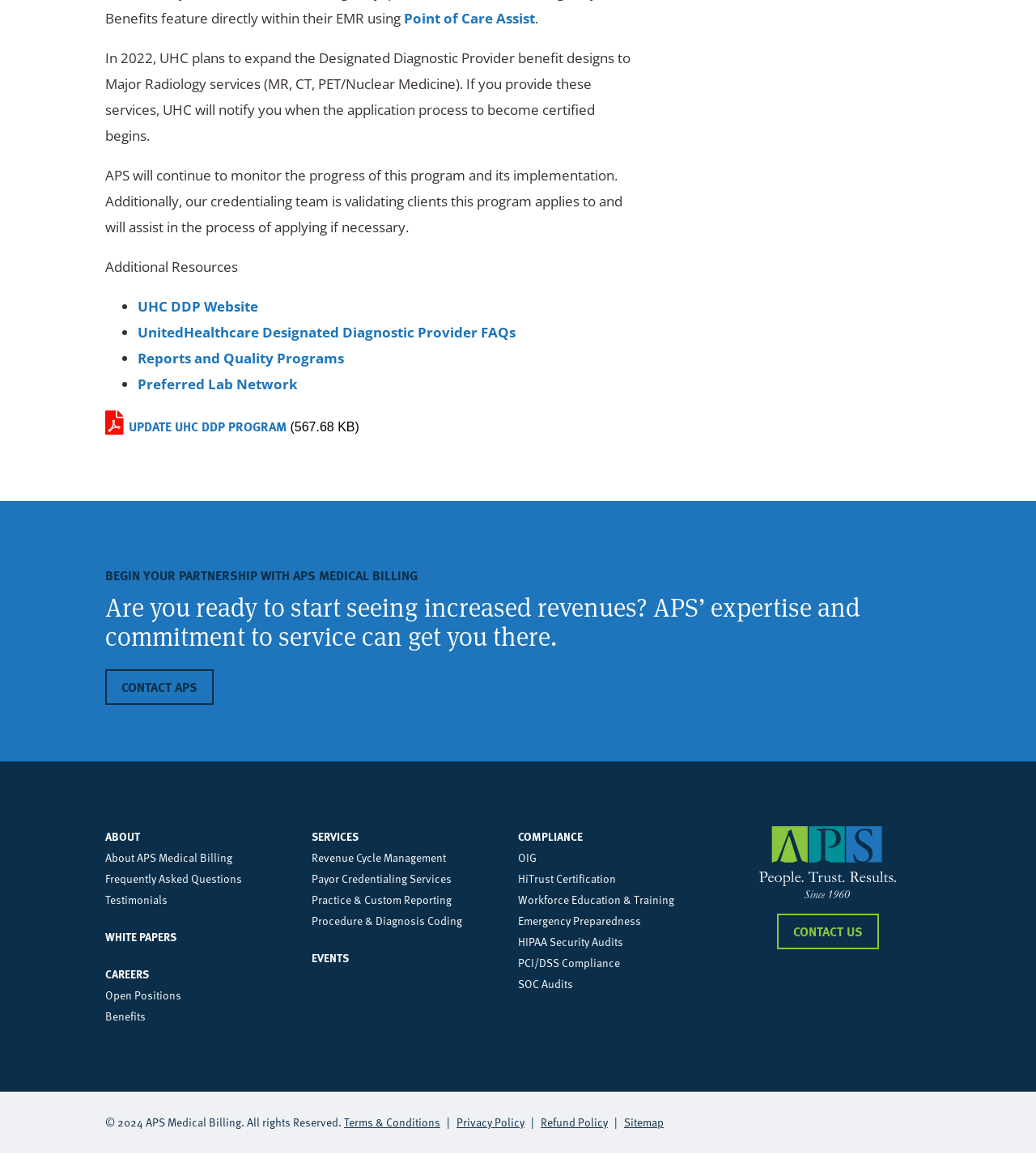Refer to the image and answer the question with as much detail as possible: What is the purpose of the 'UPDATE UHC DDP PROGRAM' link?

I found the answer by analyzing the text surrounding the link, which mentions the UHC DDP program and its expansion to Major Radiology services. The link is likely used to update or access information related to this program.